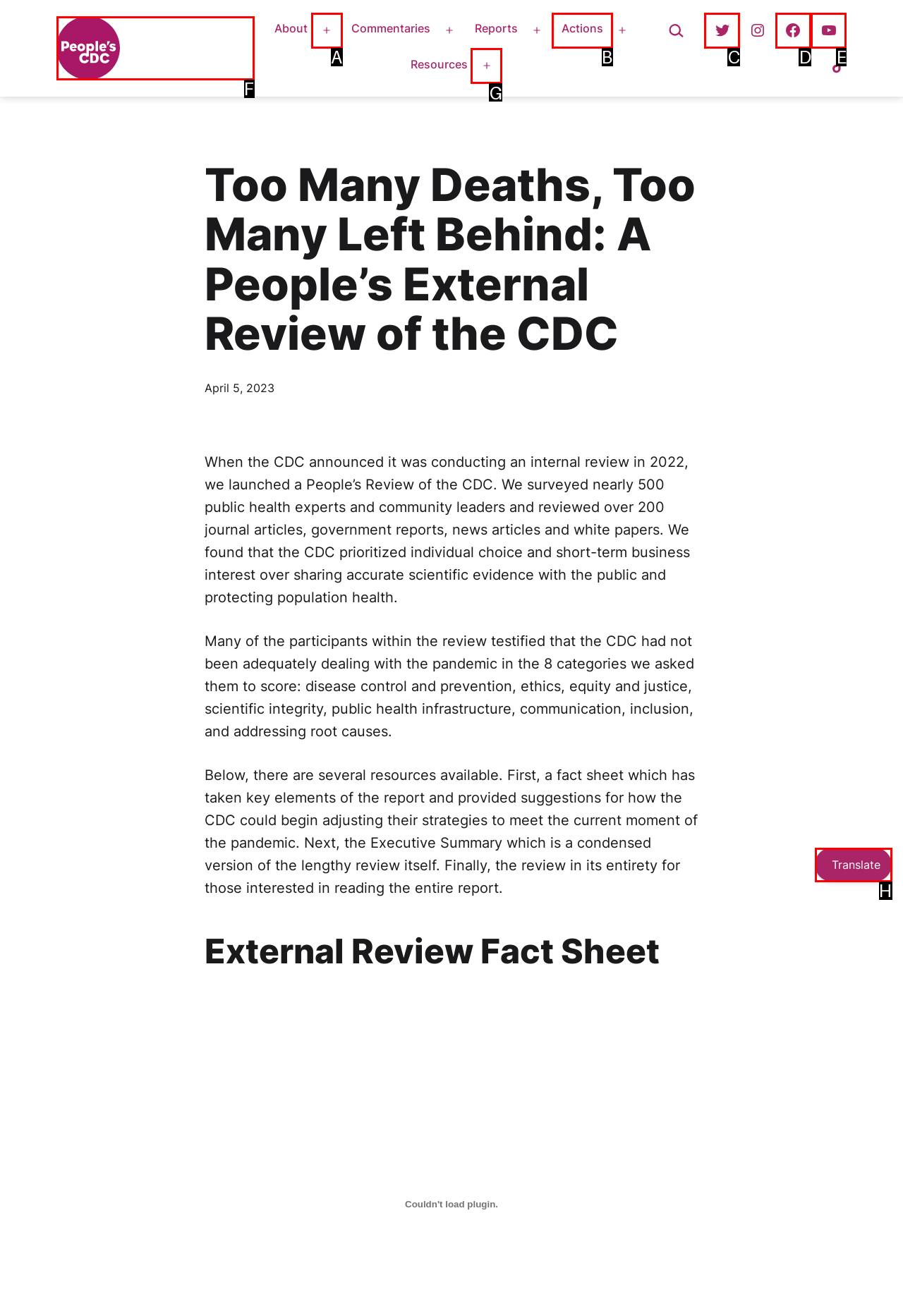Determine which option fits the following description: YouTube
Answer with the corresponding option's letter directly.

E